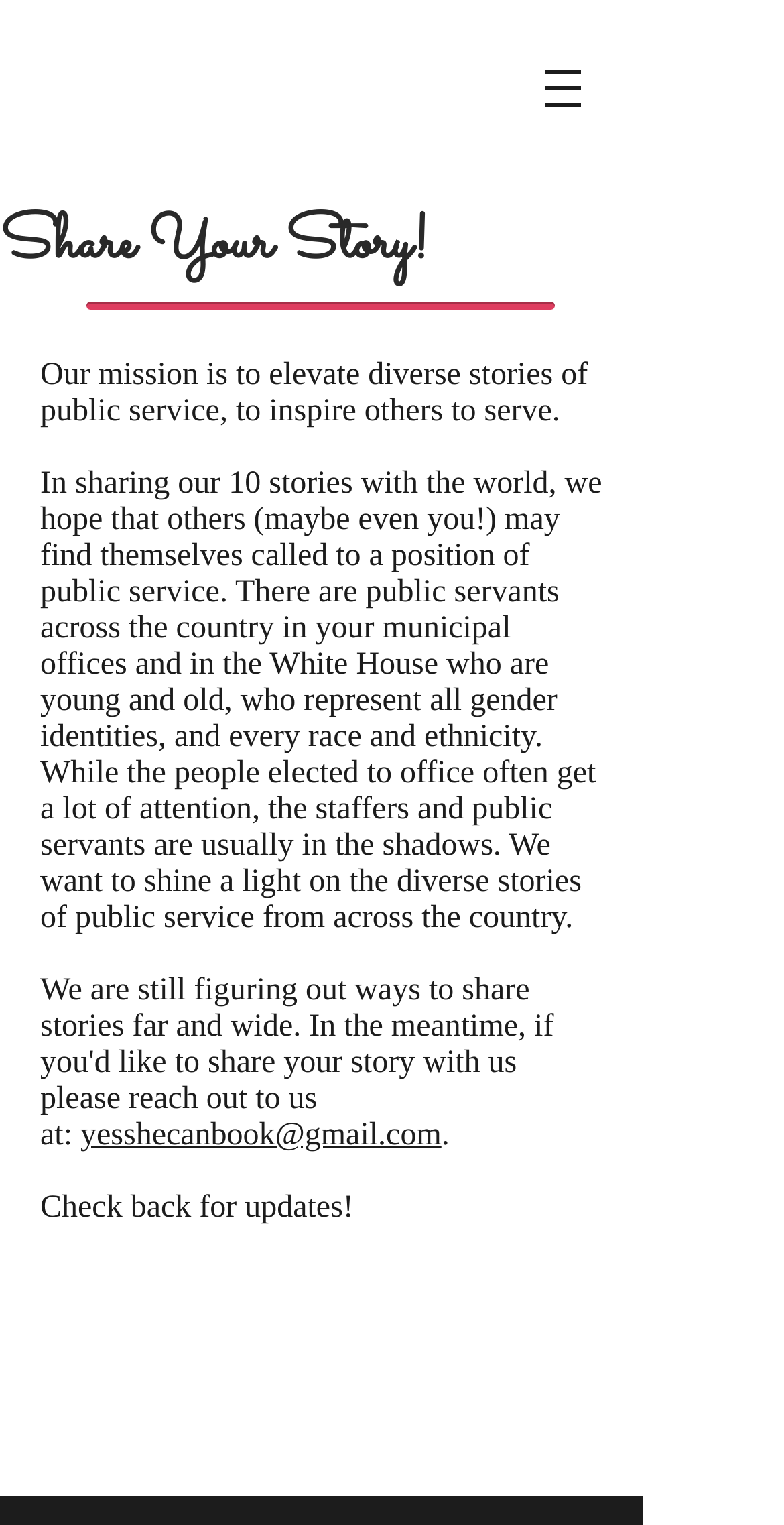Please examine the image and answer the question with a detailed explanation:
What is the current status of the website?

Based on the static text on the webpage, the current status of the website is that it is under development, and users are asked to check back for updates.